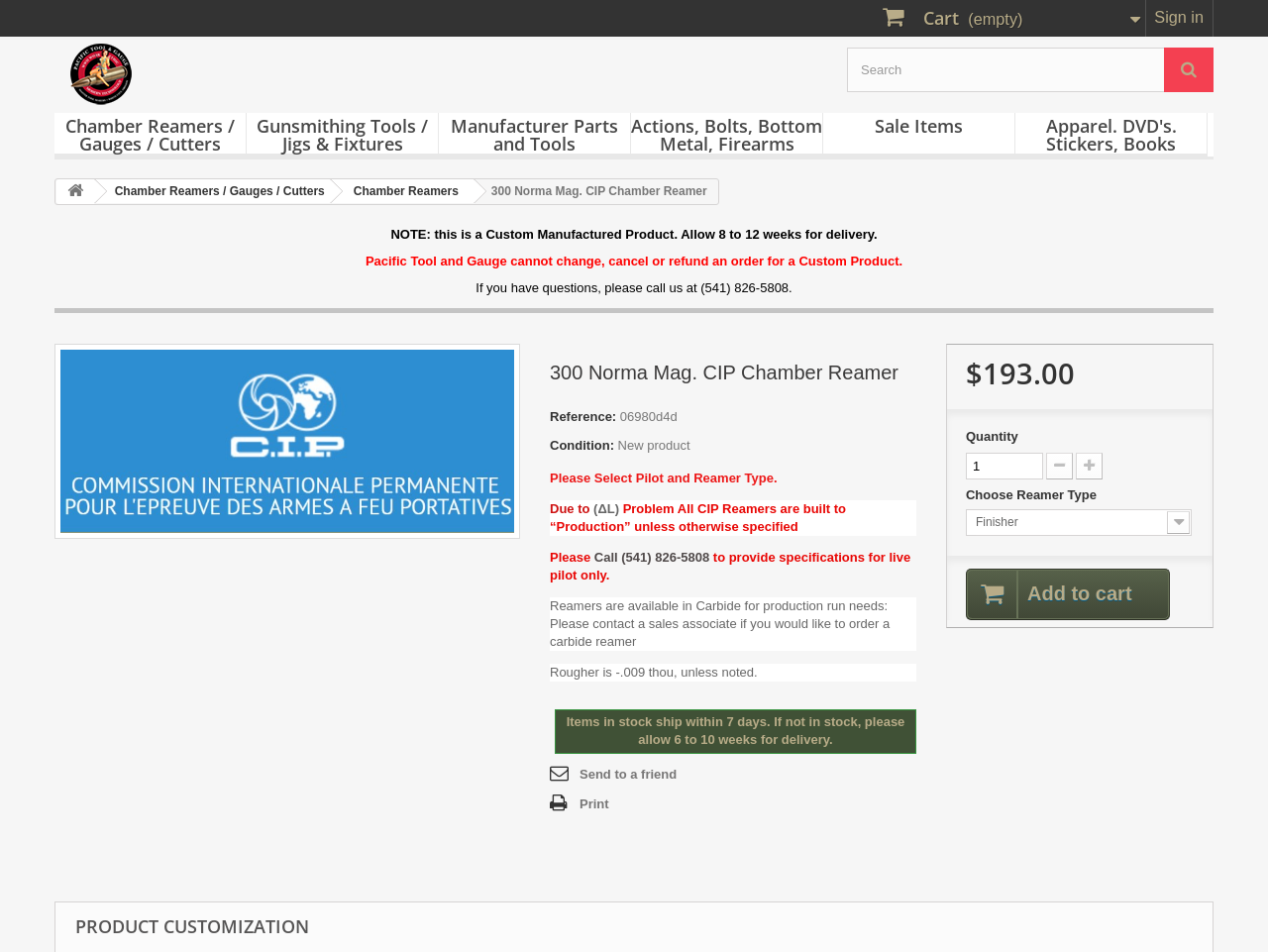Provide a thorough and detailed response to the question by examining the image: 
What is the purpose of the 'Send to a friend' link?

I inferred the purpose of the 'Send to a friend' link by its icon and text, which suggests that it allows the user to share the product with someone else.